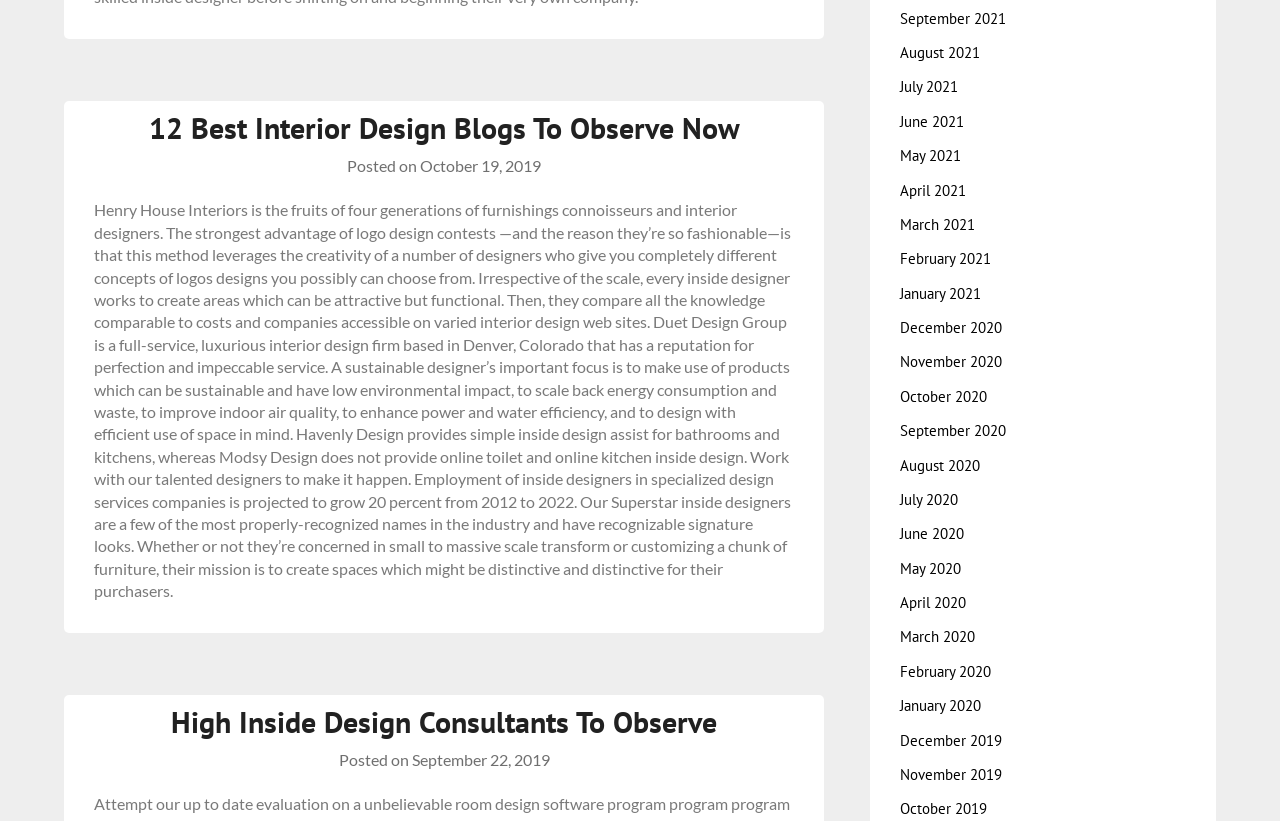What is the topic of the article?
Please respond to the question thoroughly and include all relevant details.

The topic of the article can be inferred from the heading '12 Best Interior Design Blogs To Observe Now' and the content of the article which discusses interior design firms, designers, and their work.